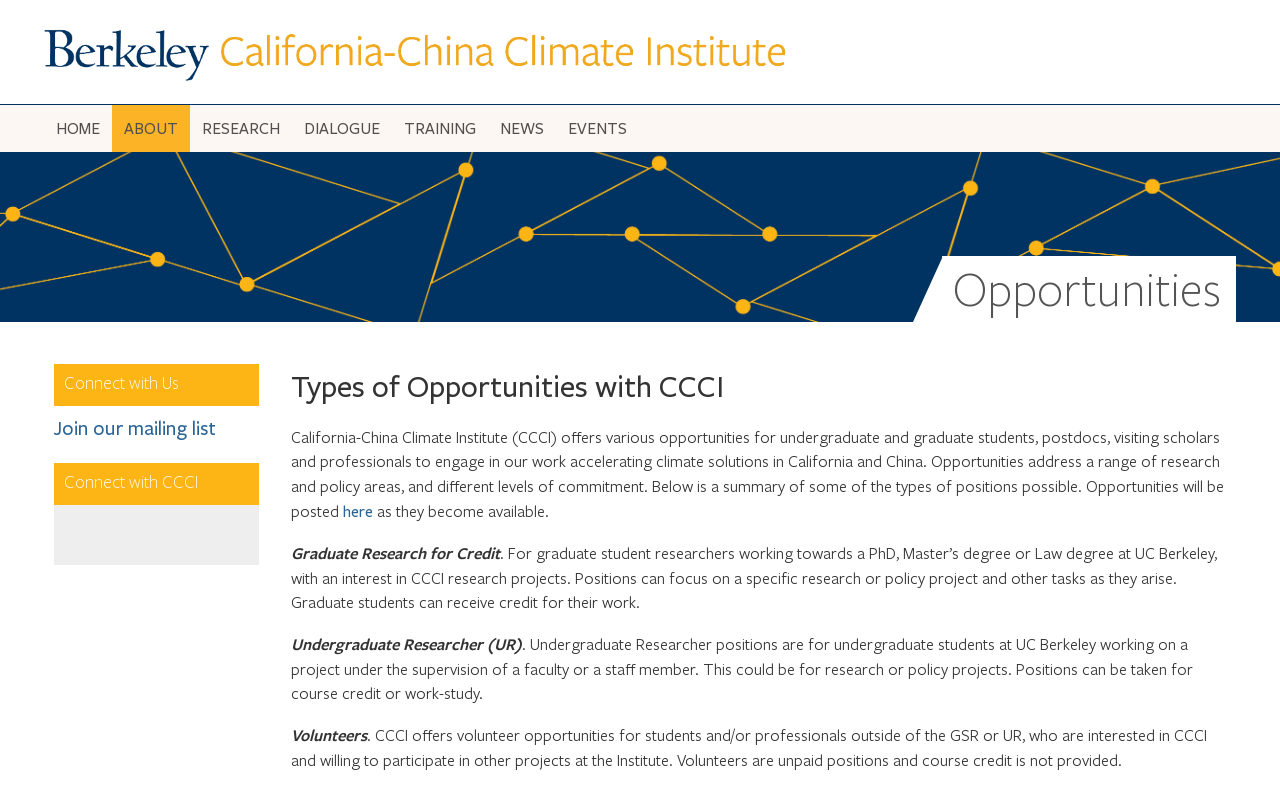Provide the bounding box coordinates of the HTML element described by the text: "Training". The coordinates should be in the format [left, top, right, bottom] with values between 0 and 1.

[0.306, 0.133, 0.381, 0.193]